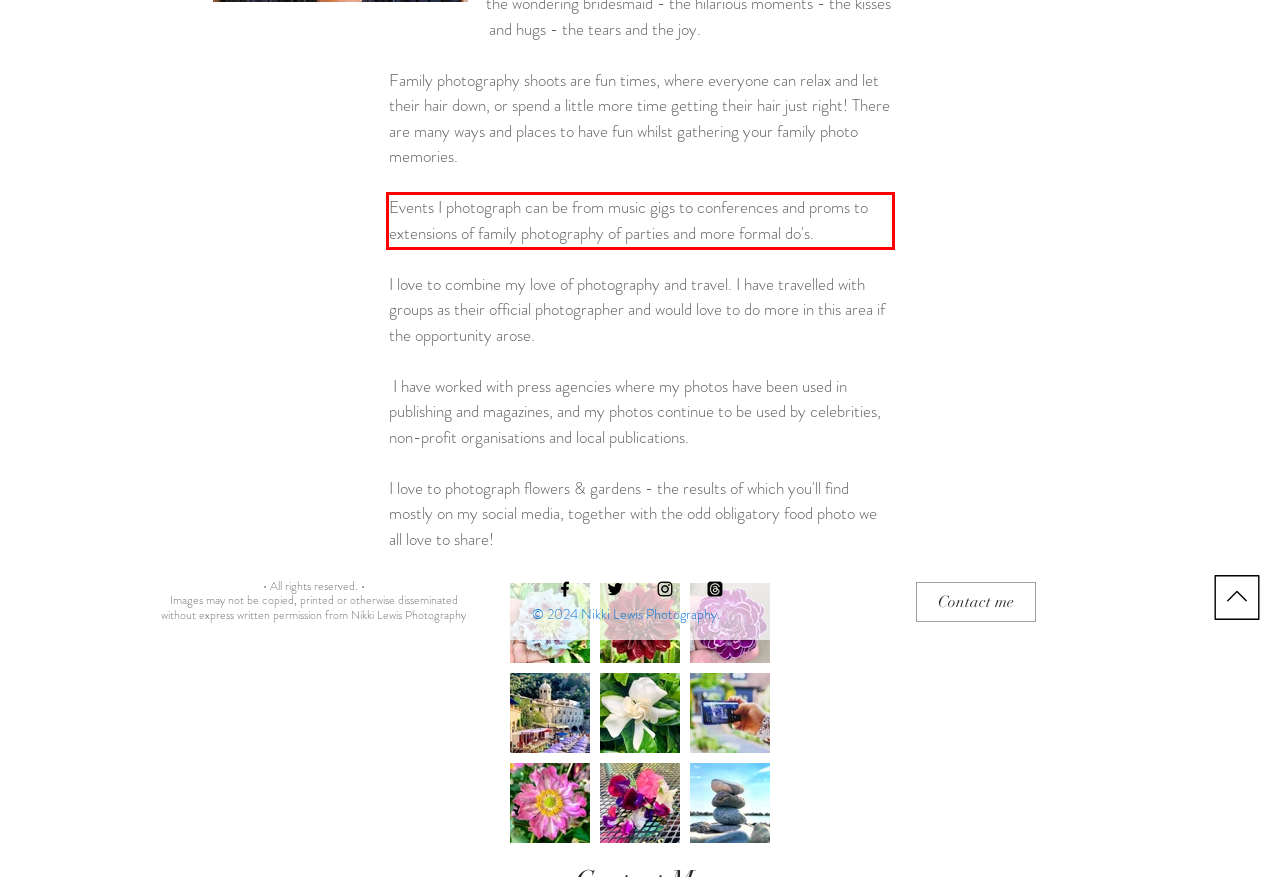You are provided with a webpage screenshot that includes a red rectangle bounding box. Extract the text content from within the bounding box using OCR.

Events I photograph can be from music gigs to conferences and proms to extensions of family photography of parties and more formal do's.